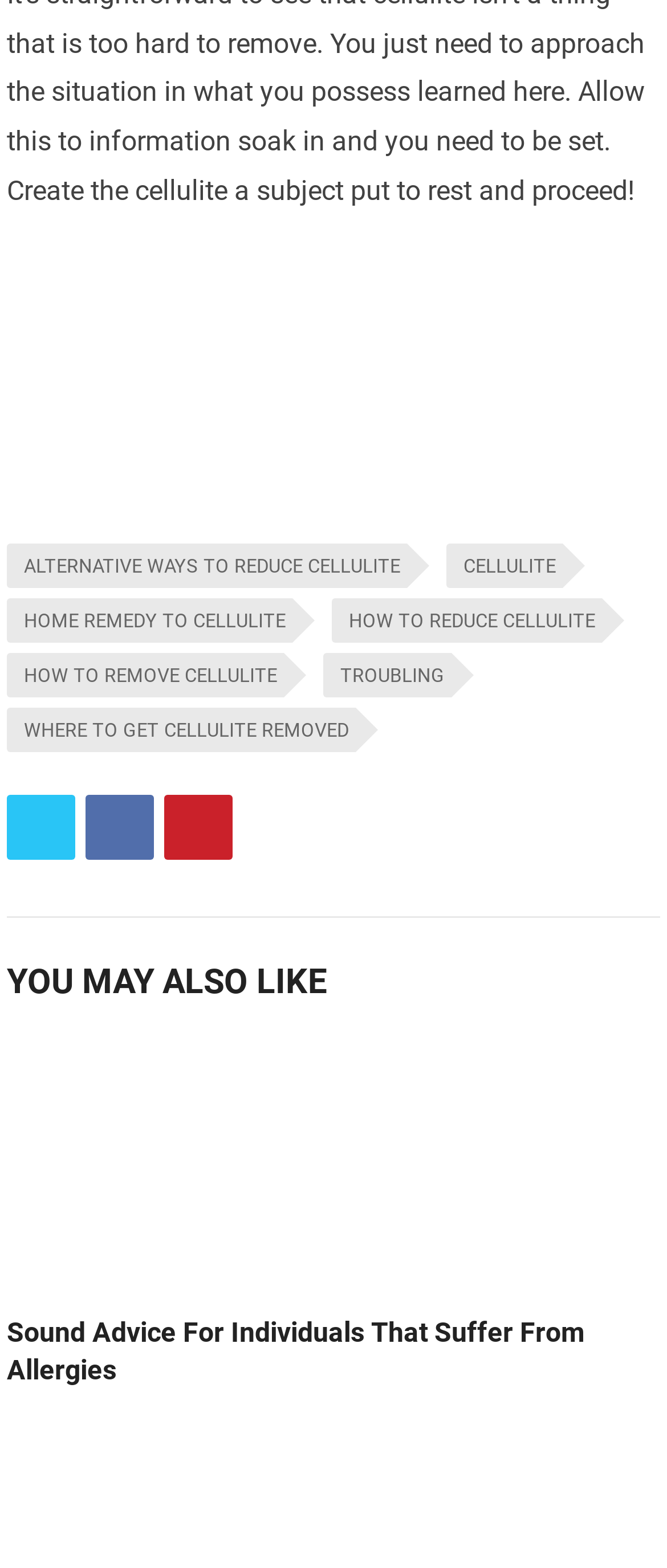Find the bounding box coordinates of the element to click in order to complete this instruction: "Read the 'Sound Advice For Individuals That Suffer From Allergies' article". The bounding box coordinates must be four float numbers between 0 and 1, denoted as [left, top, right, bottom].

[0.01, 0.84, 0.877, 0.884]